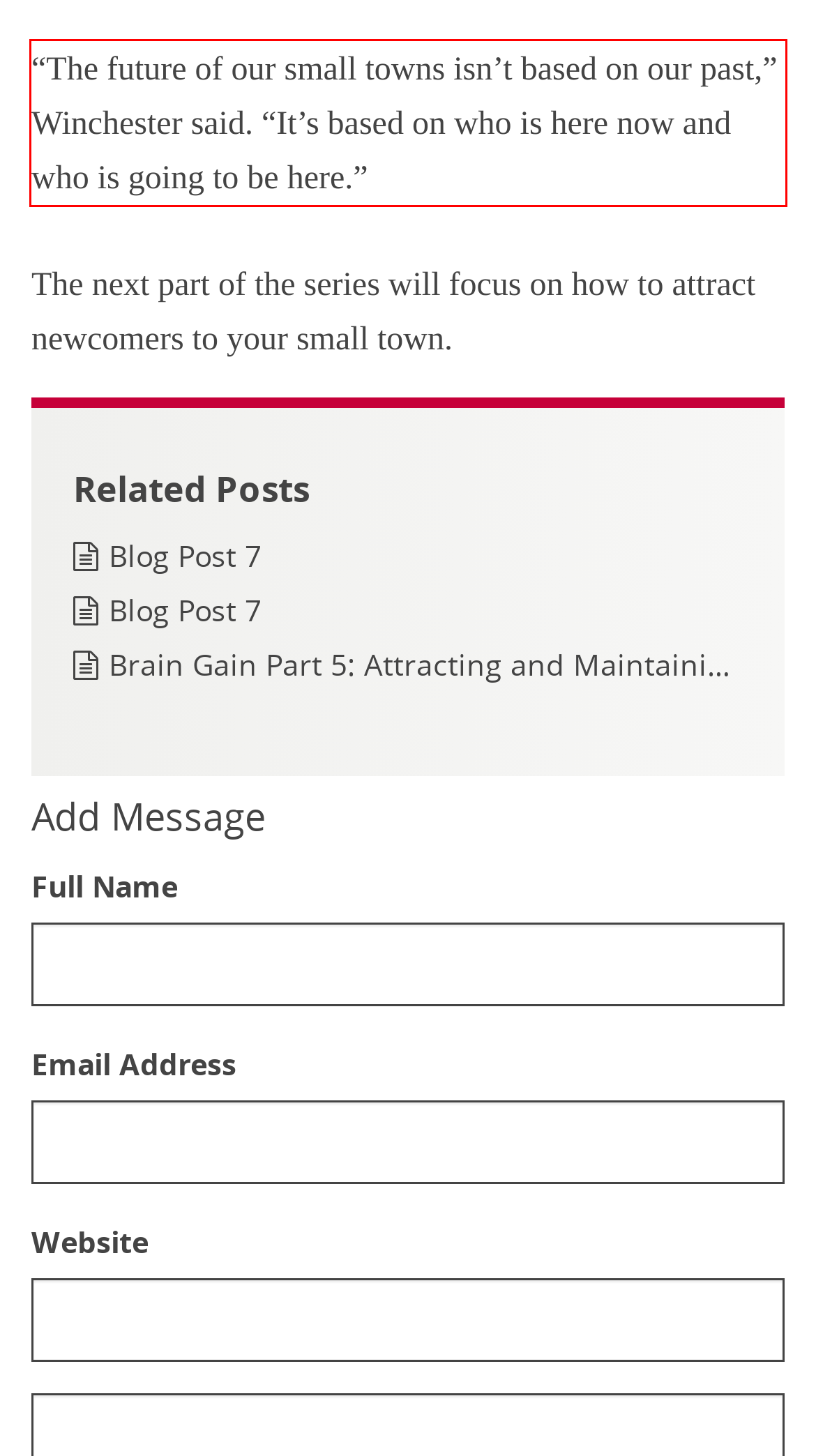Please identify and extract the text content from the UI element encased in a red bounding box on the provided webpage screenshot.

“The future of our small towns isn’t based on our past,” Winchester said. “It’s based on who is here now and who is going to be here.”